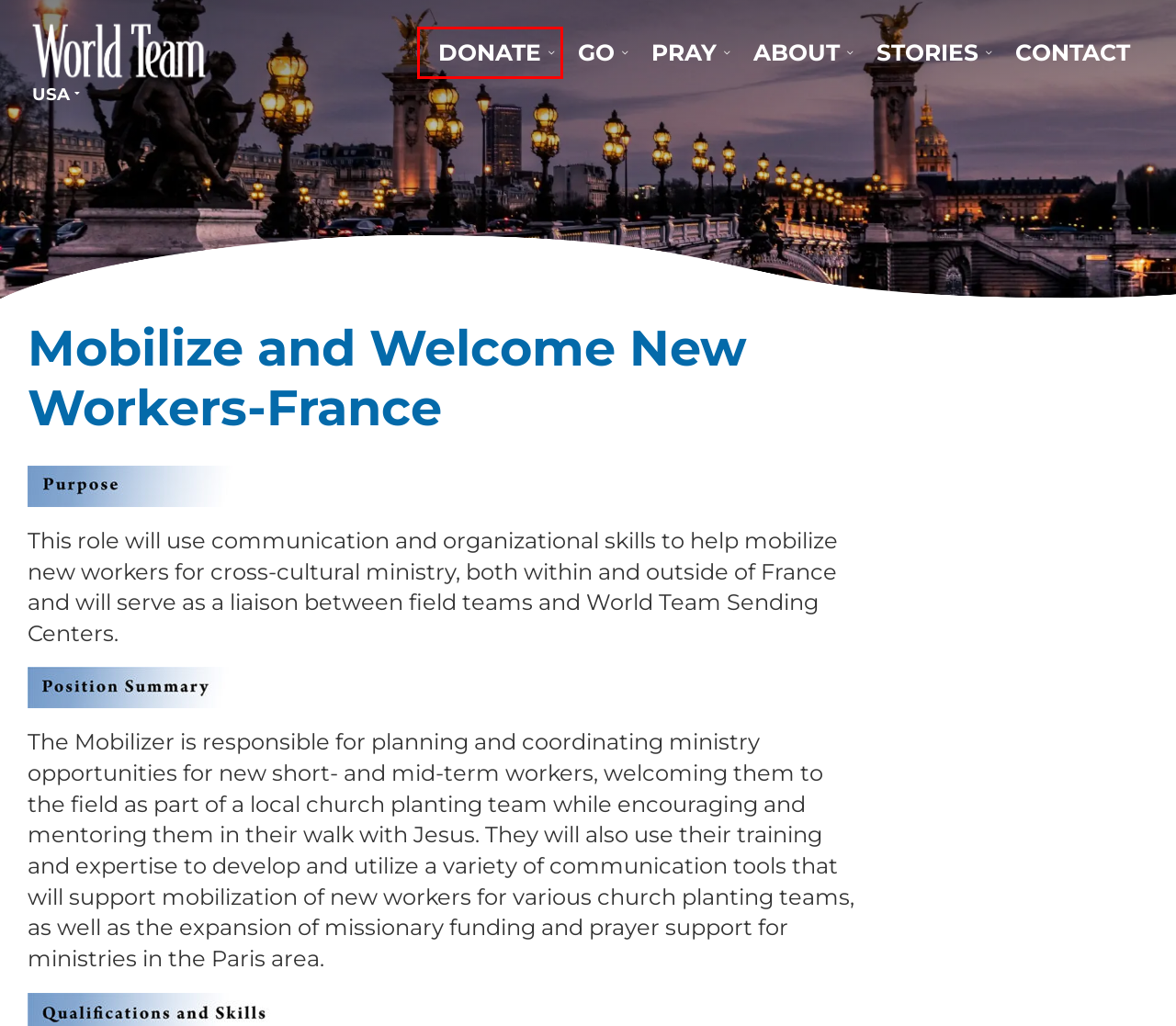Given a screenshot of a webpage featuring a red bounding box, identify the best matching webpage description for the new page after the element within the red box is clicked. Here are the options:
A. Stories Archive - World Team USA
B. MK Dorm Parents-Philippines - World Team USA
C. Brazil - Technology Development Specialist - World Team USA
D. The INN: Site Administrator - World Team USA
E. Pray With Us | World Team USA
F. Donate to Missions - Help Us Share The Gospel | World Team USA
G. People Groups in France | World Team USA
H. MK Homeschool Ministry-Cameroon - World Team USA

F